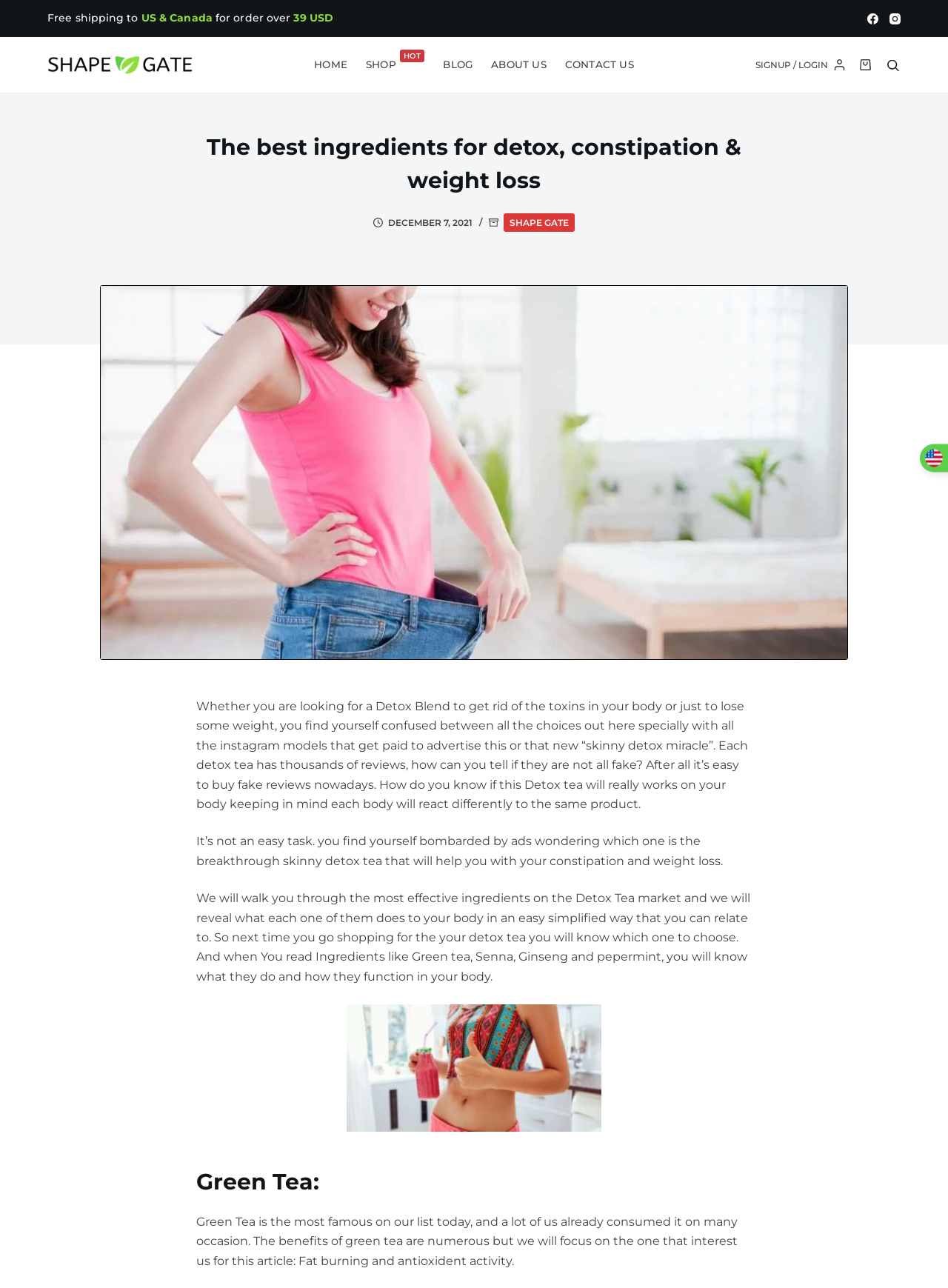Find the bounding box coordinates for the area that should be clicked to accomplish the instruction: "Go to the 'HOME' page".

[0.322, 0.041, 0.376, 0.06]